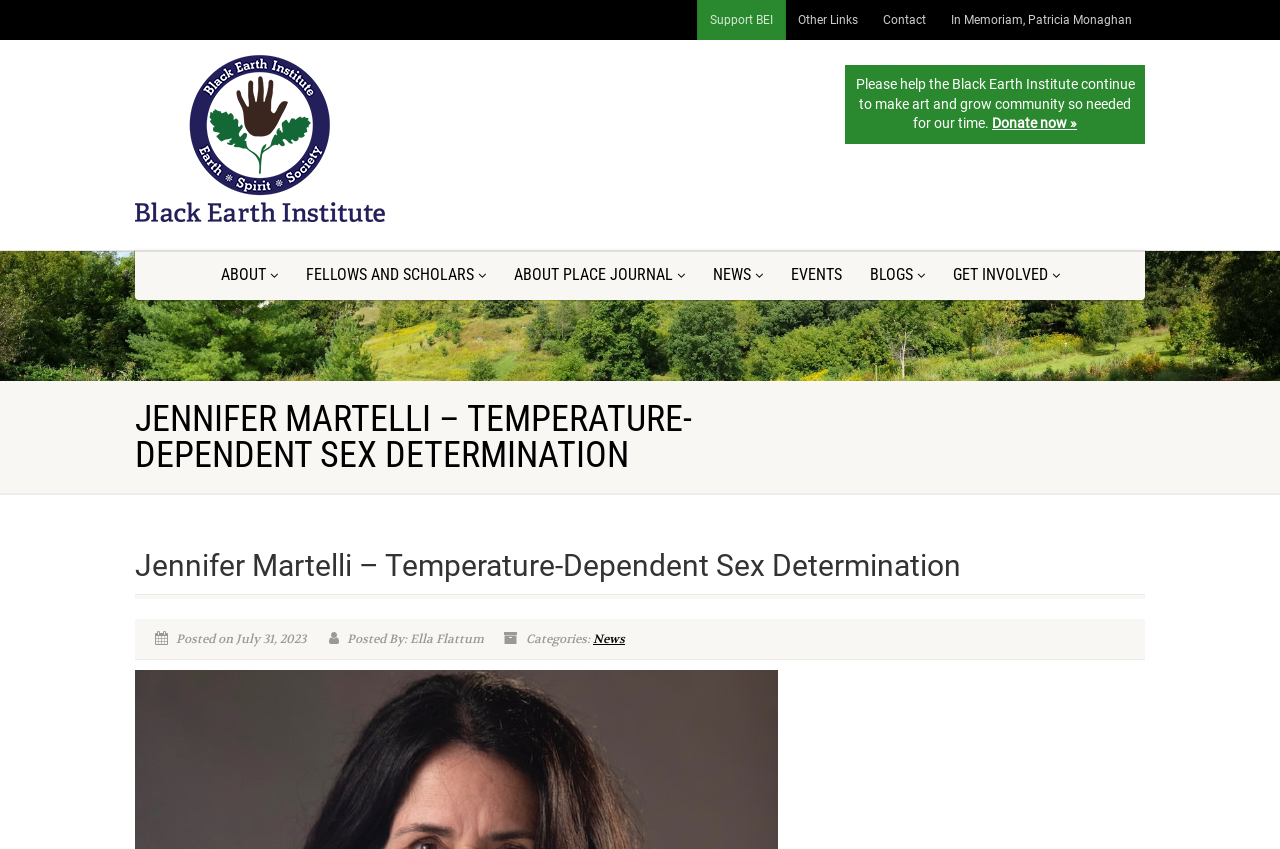Bounding box coordinates are specified in the format (top-left x, top-left y, bottom-right x, bottom-right y). All values are floating point numbers bounded between 0 and 1. Please provide the bounding box coordinate of the region this sentence describes: Fellows and Scholars

[0.228, 0.294, 0.39, 0.353]